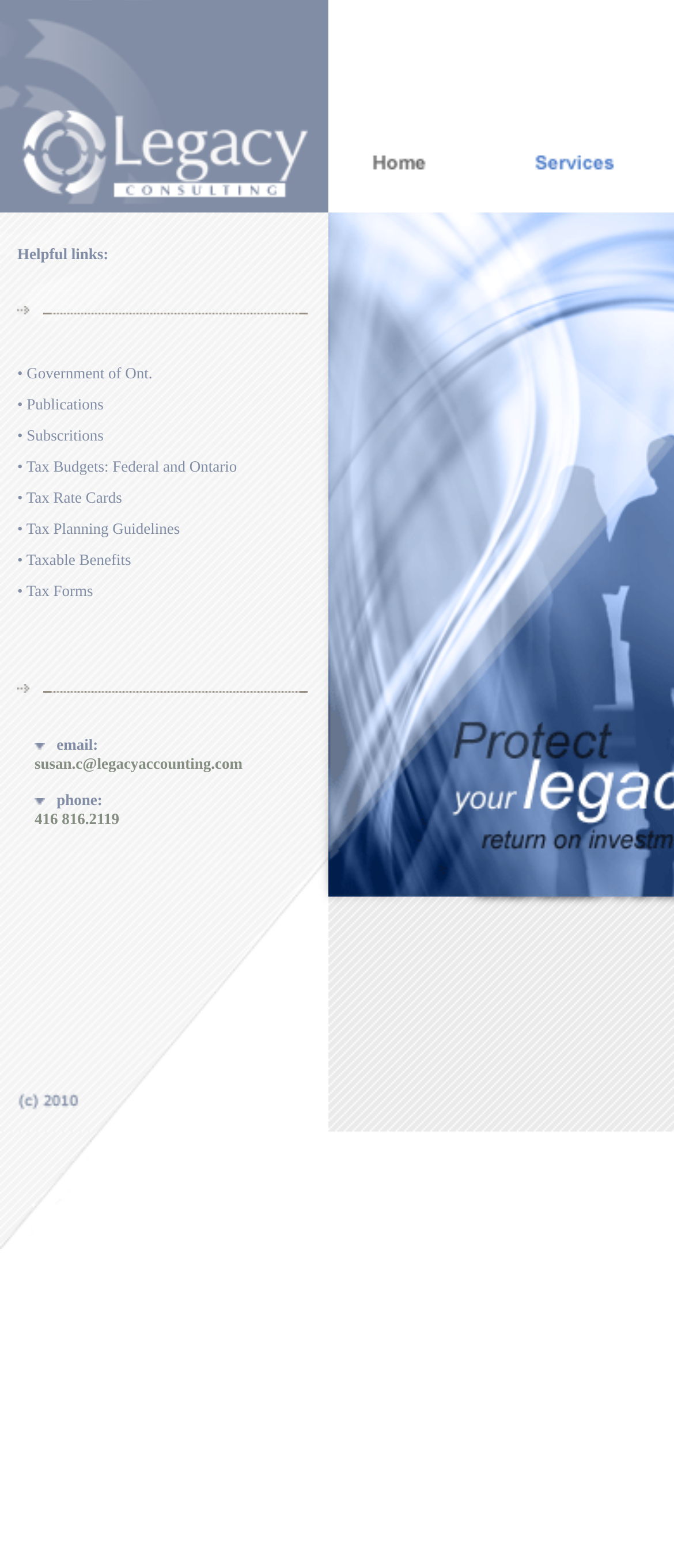Summarize the webpage with intricate details.

The webpage is a consulting services website, with a top navigation bar containing three main sections: "Home page", "services", and an empty section. The "Home page" and "services" sections have corresponding images and links.

Below the navigation bar, there is a section titled "Helpful links:" which contains a list of links to various resources, including government websites, publications, subscriptions, tax-related information, and tax forms. The links are organized into three rows, with each row containing a few links. There are also small images scattered throughout this section, likely used as icons or separators.

At the bottom of the "Helpful links" section, there is a contact information section with an email address and phone number. The email address and phone number are accompanied by small images, likely used as icons.